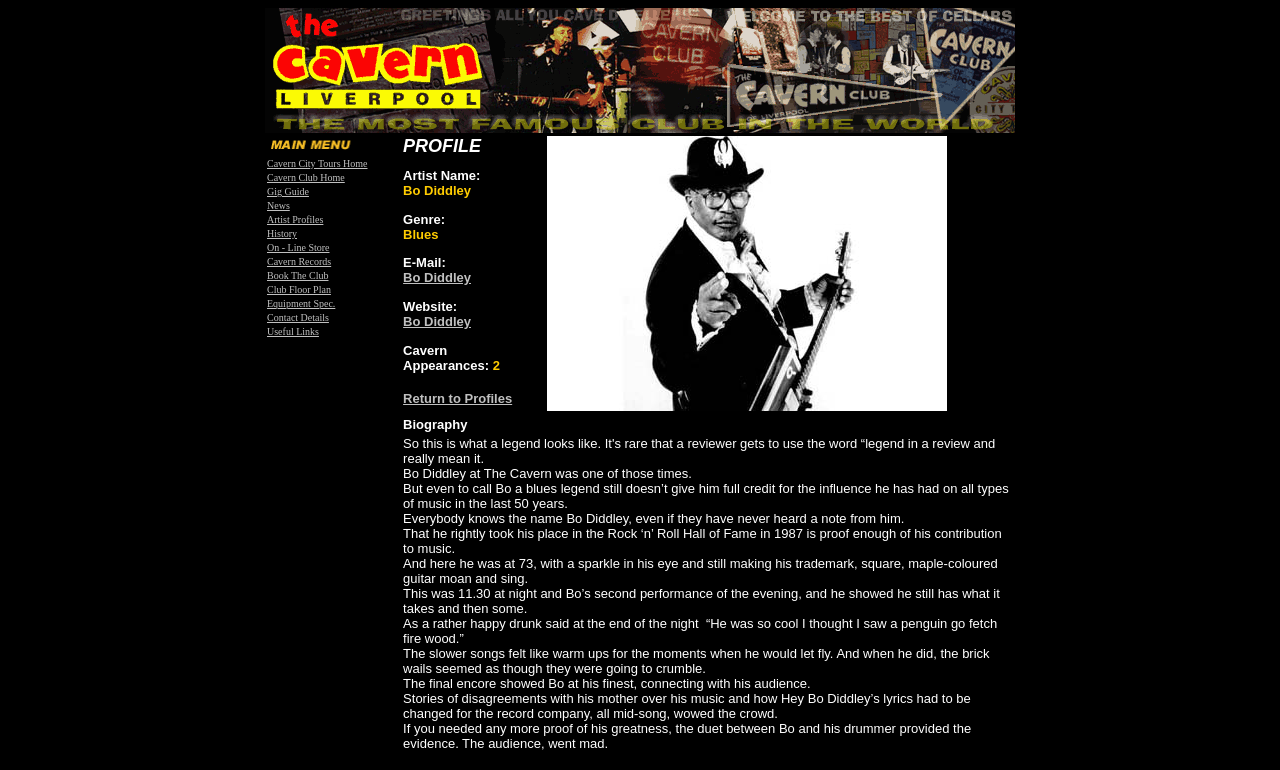Pinpoint the bounding box coordinates of the clickable element needed to complete the instruction: "View Gig Guide". The coordinates should be provided as four float numbers between 0 and 1: [left, top, right, bottom].

[0.209, 0.242, 0.241, 0.256]